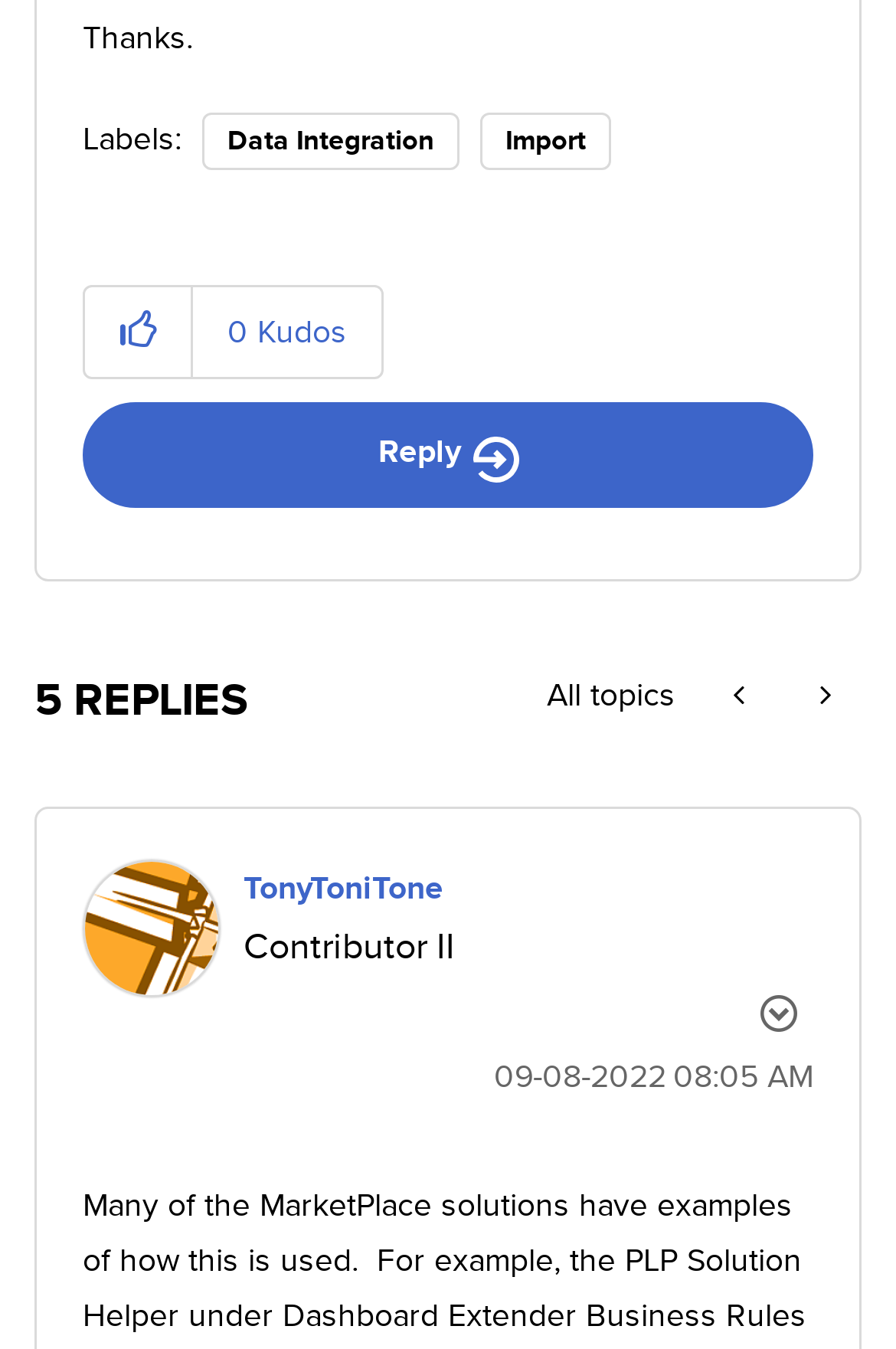Answer this question in one word or a short phrase: What is the name of the user who posted this update?

TonyToniTone